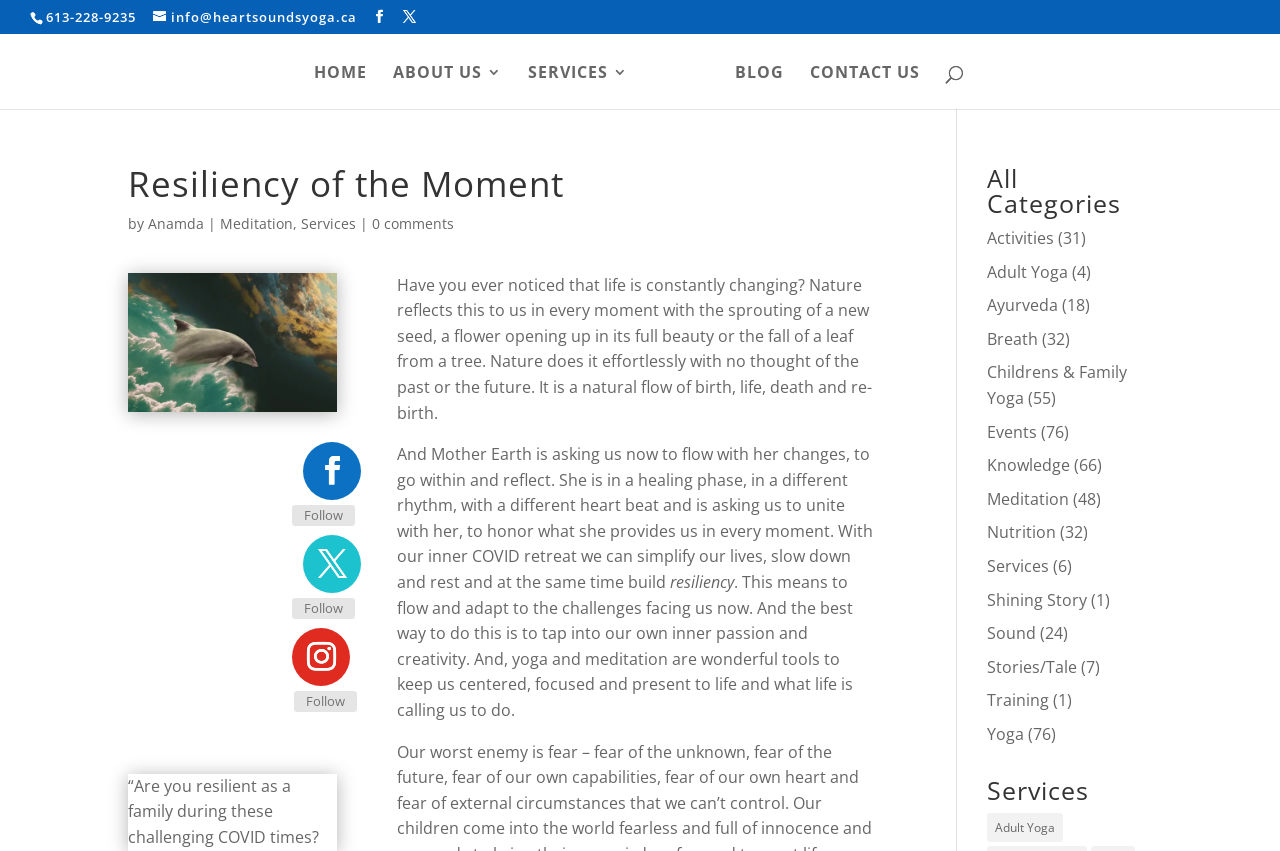Determine the main headline from the webpage and extract its text.

Resiliency of the Moment